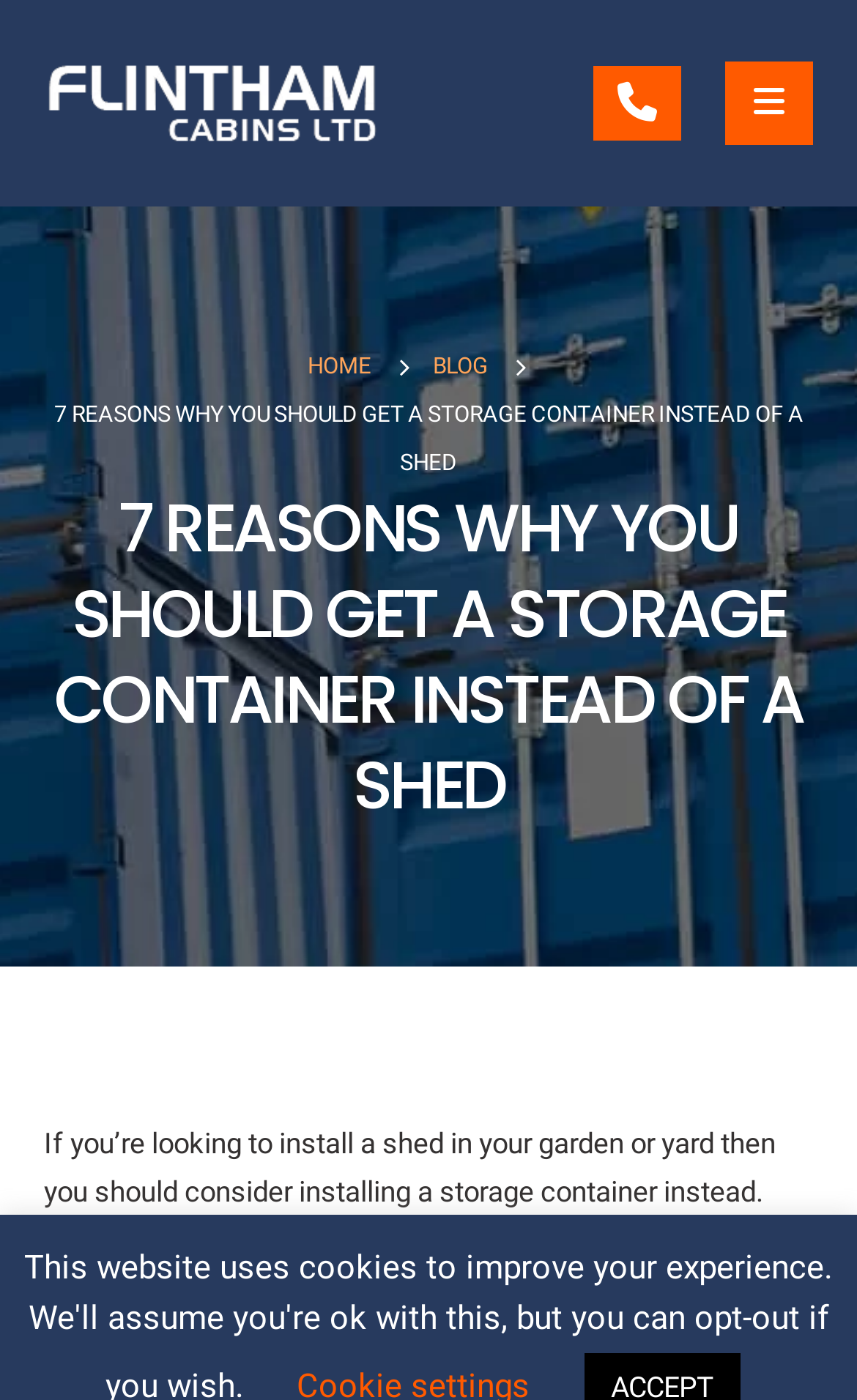What is the purpose of the blog post?
Give a detailed response to the question by analyzing the screenshot.

The purpose of the blog post is to explore the benefits of installing a storage container instead of a shed, which is indicated by the static text 'have a range of benefits over installing a shed, here we explore why they might be better for you'.